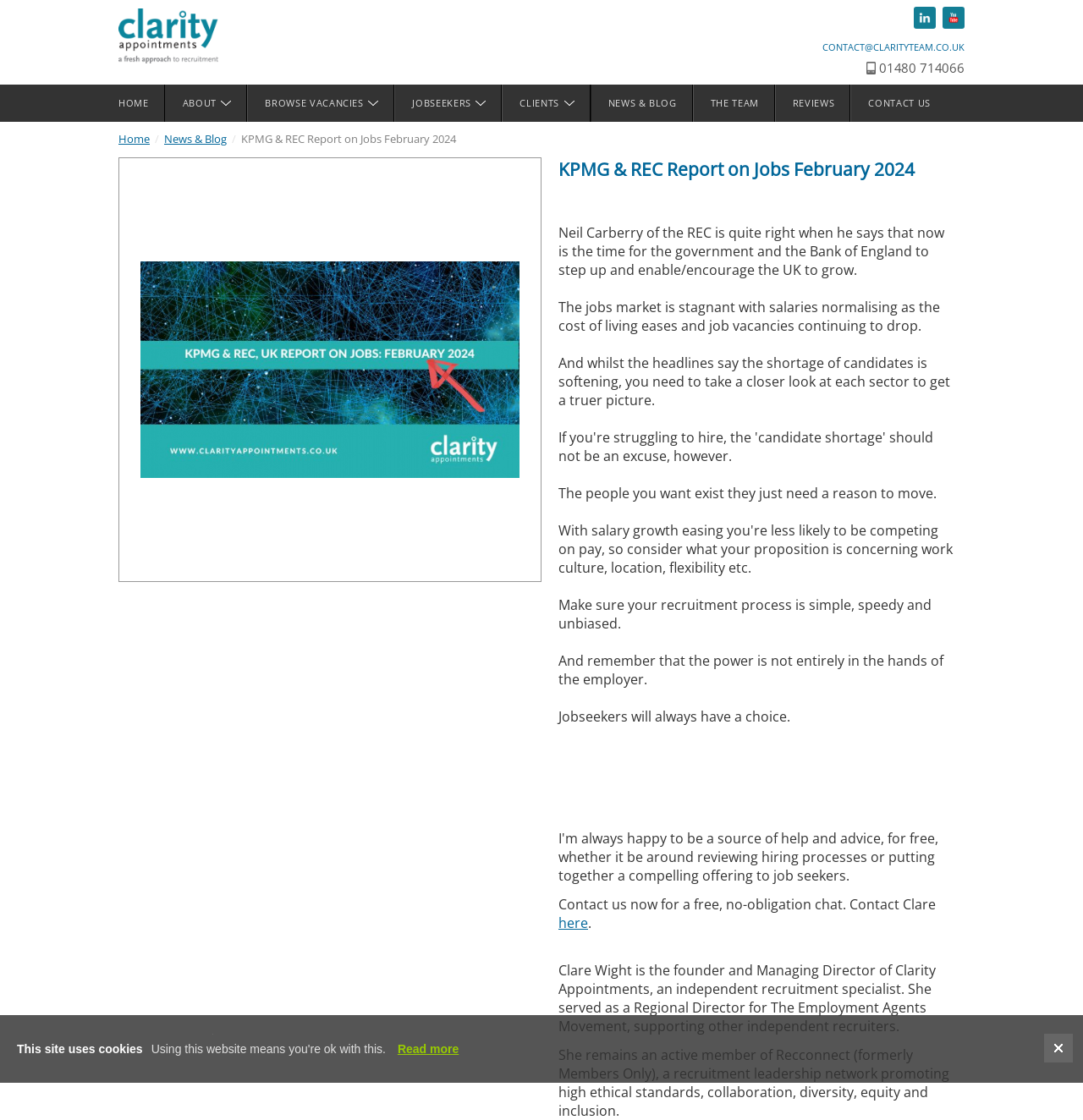Please determine the bounding box coordinates of the clickable area required to carry out the following instruction: "Click the 'HOME' link". The coordinates must be four float numbers between 0 and 1, represented as [left, top, right, bottom].

[0.094, 0.076, 0.153, 0.109]